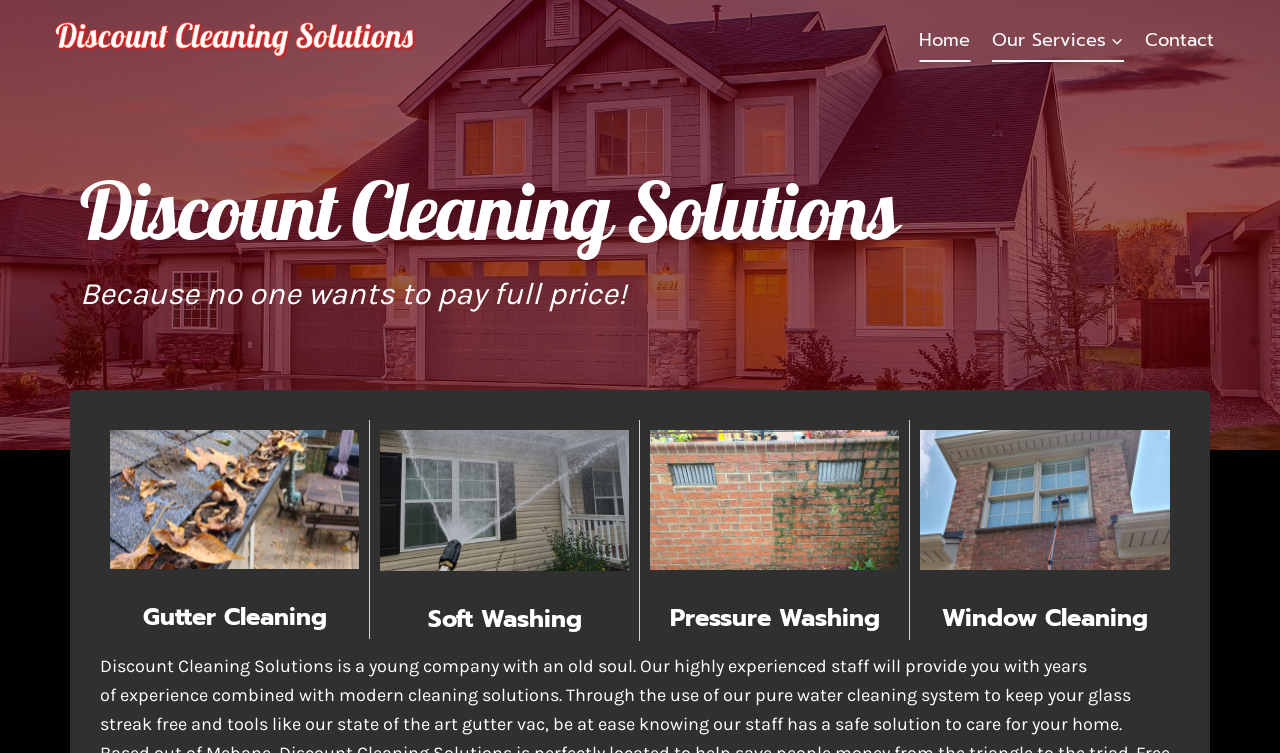What services are offered by the company?
Using the image as a reference, give an elaborate response to the question.

The services offered by the company can be found in the middle section of the webpage, where there are four sections with headings 'Gutter Cleaning', 'Soft Washing', 'Pressure Washing', and 'Window Cleaning', each with a link to a specific page.